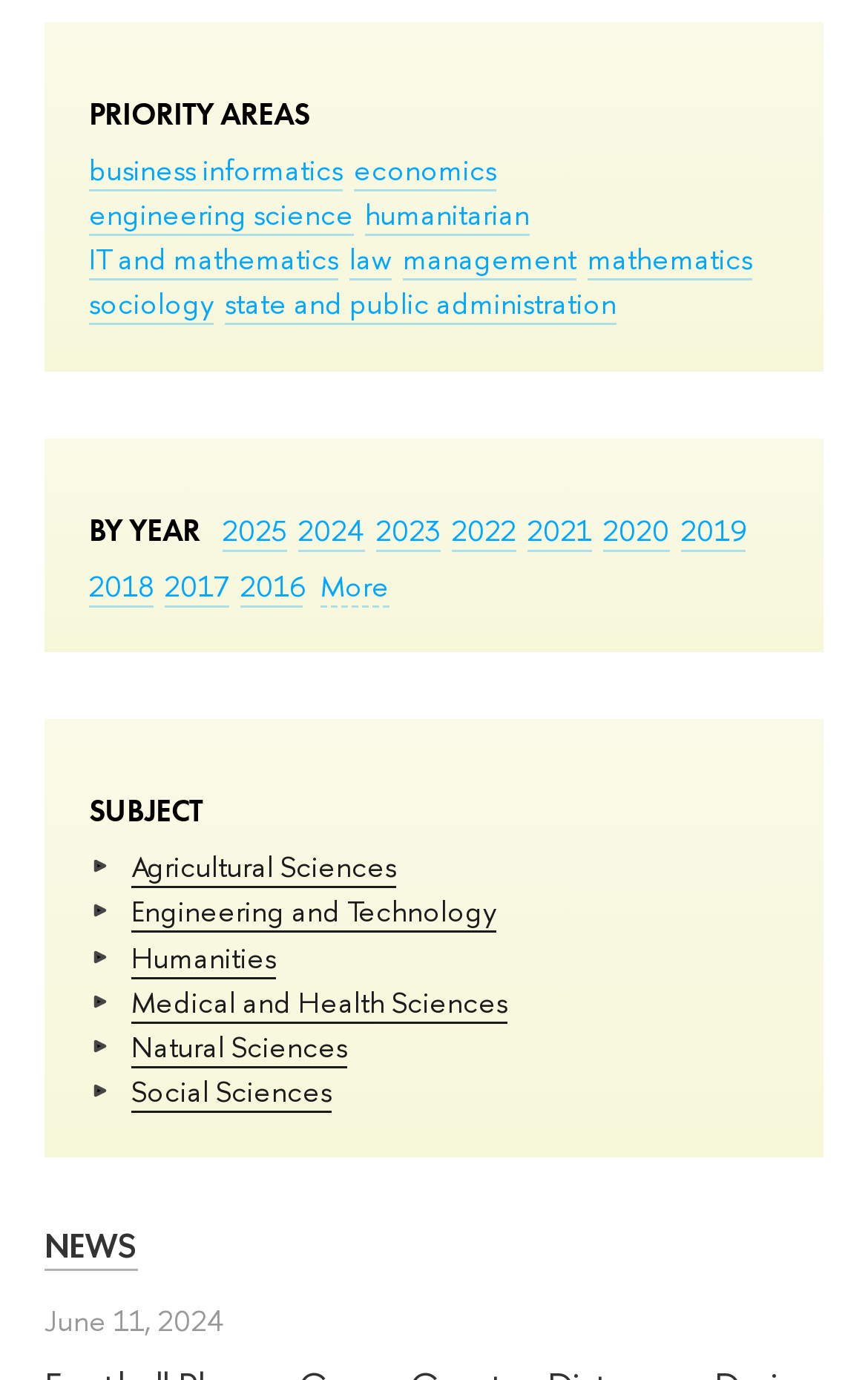Find the bounding box coordinates for the area that should be clicked to accomplish the instruction: "click on business informatics".

[0.103, 0.108, 0.395, 0.139]